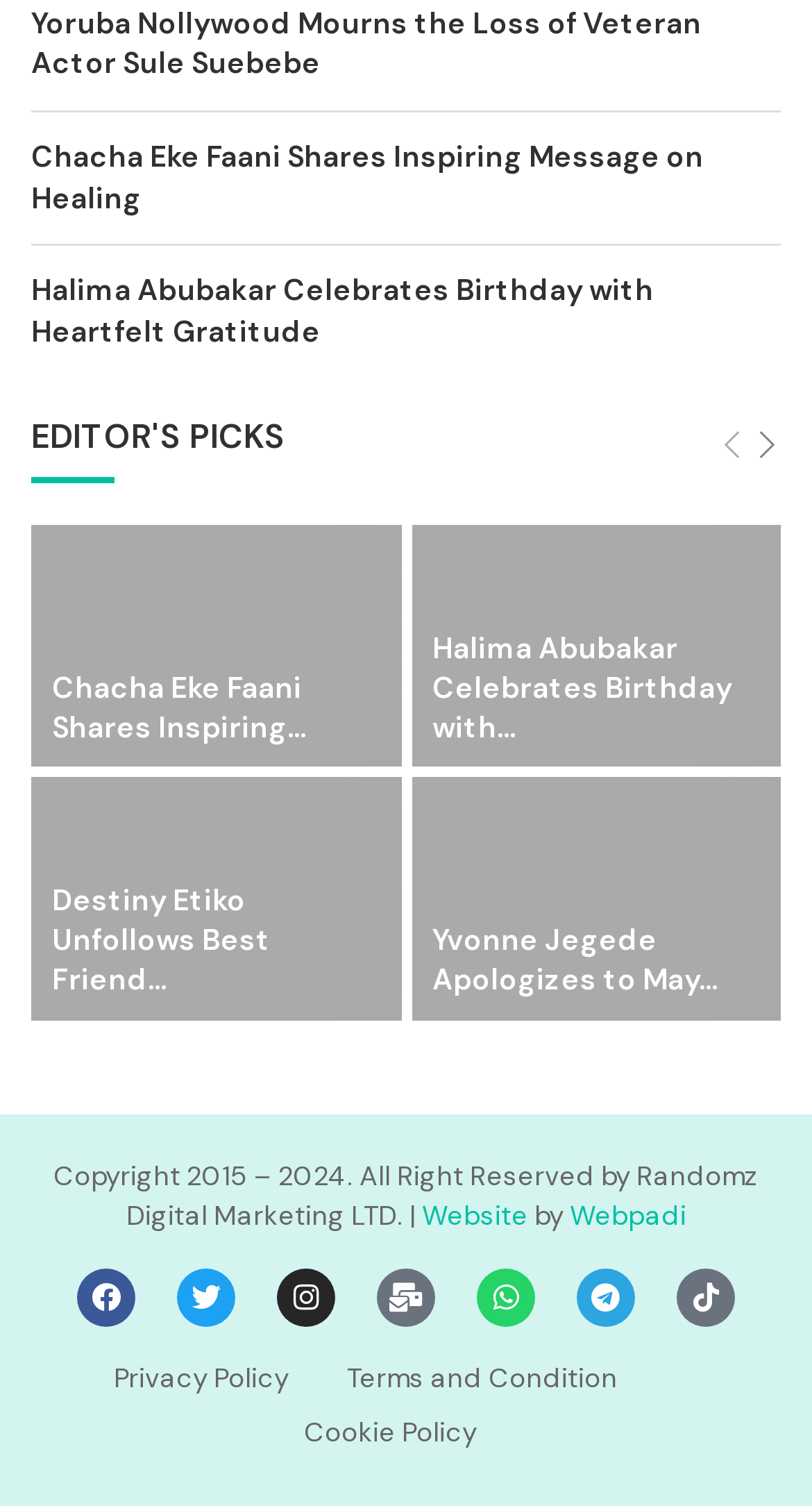Please identify the bounding box coordinates of the area that needs to be clicked to fulfill the following instruction: "Read about Destiny Etiko unfollowing best friend Lizzy Gold."

[0.038, 0.517, 0.494, 0.678]